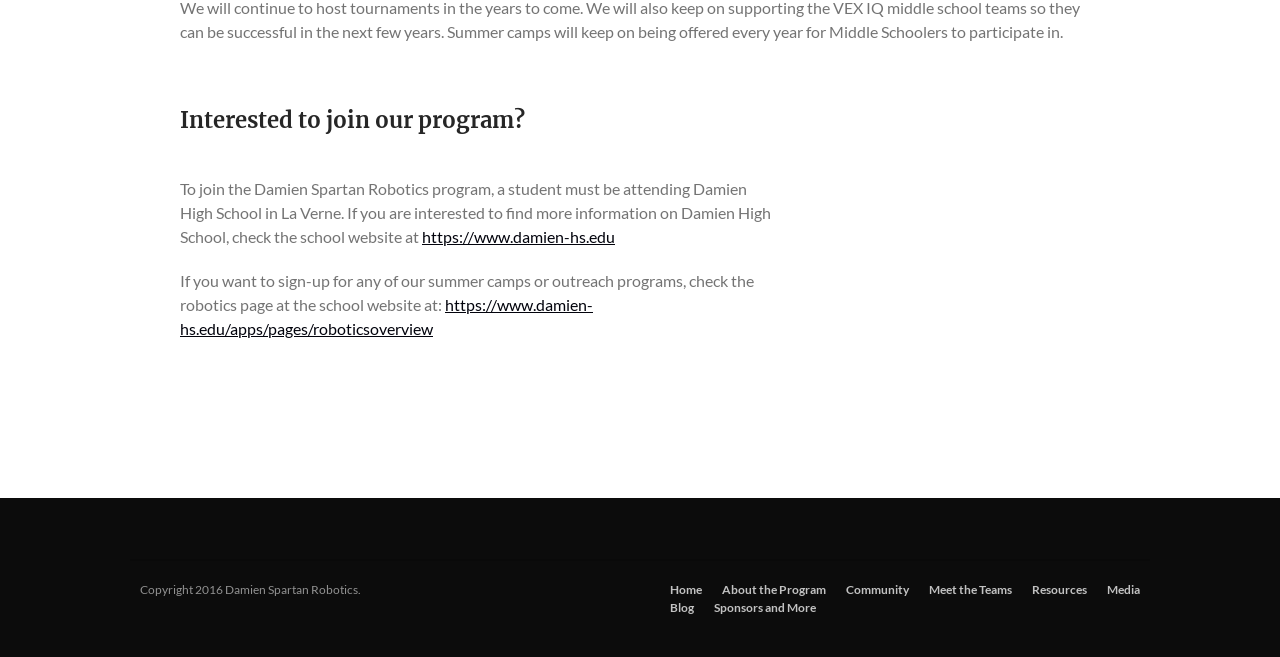Please use the details from the image to answer the following question comprehensively:
What is the context of the image shown?

The image with the caption '2015-03-25 16.45.05' is likely related to the robotics program, given the context of the webpage and the surrounding text.